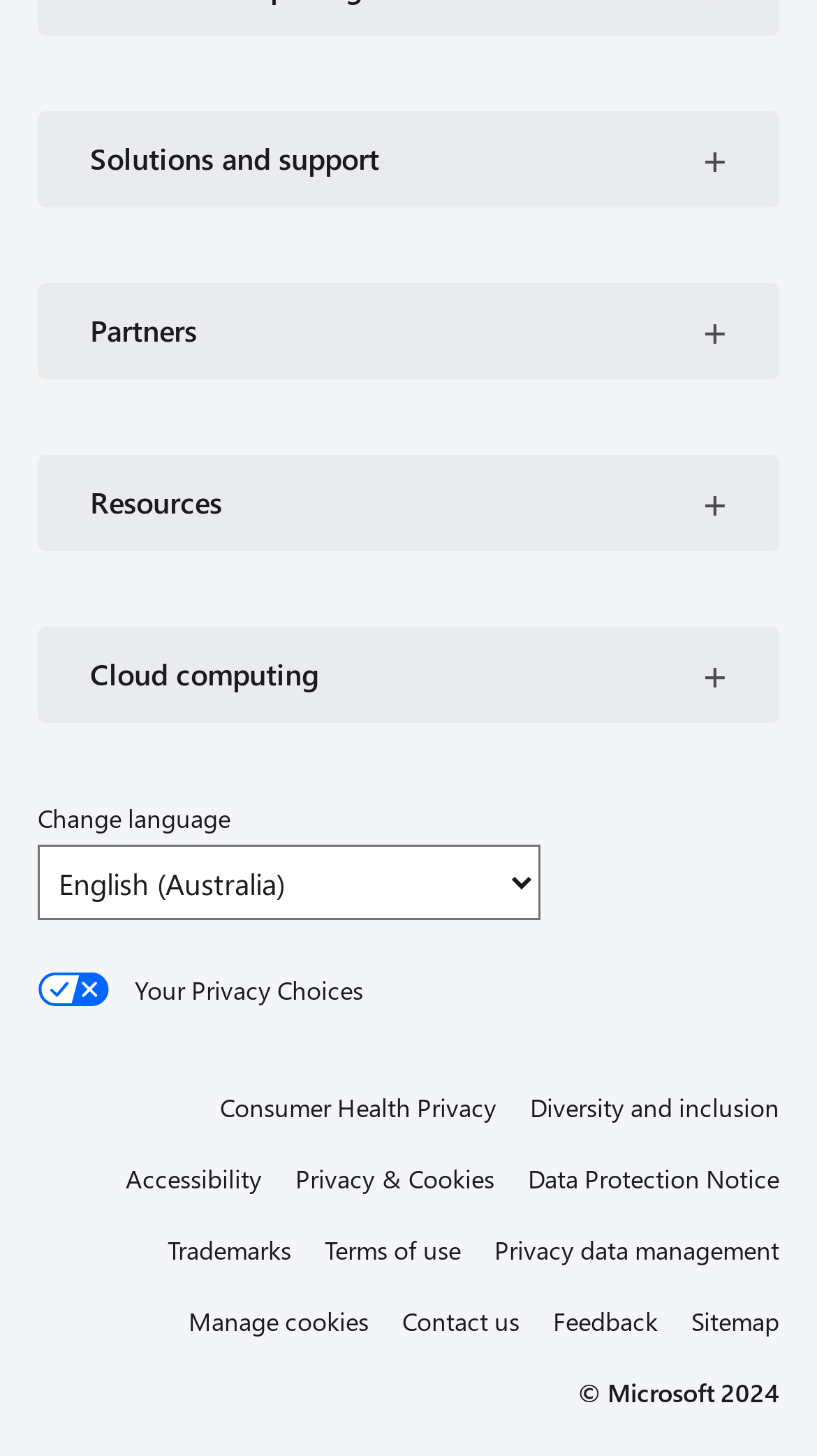What is the purpose of the 'Manage cookies' button?
With the help of the image, please provide a detailed response to the question.

The 'Manage cookies' button is likely used to manage cookie settings, allowing users to control their cookie preferences.